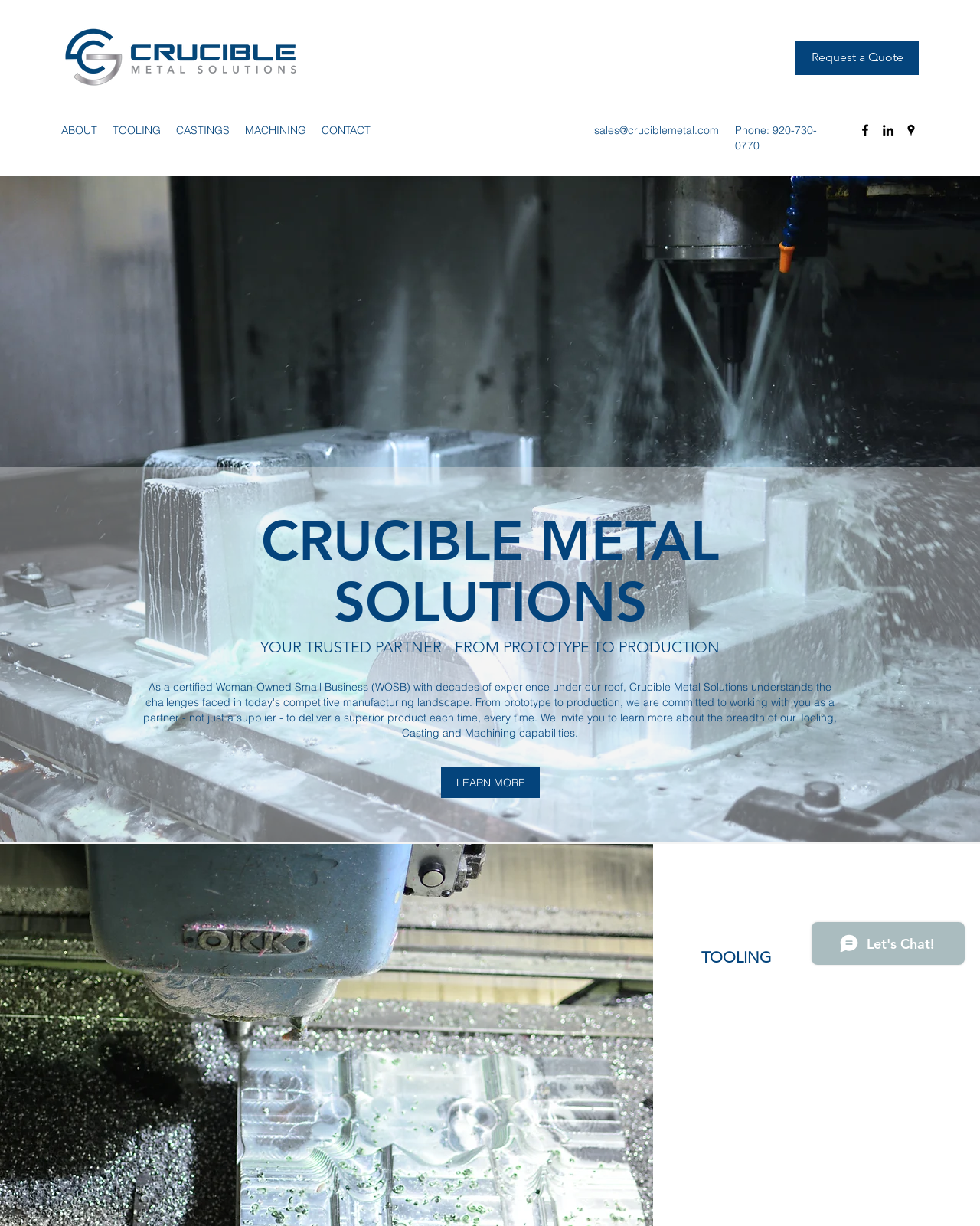Locate the bounding box coordinates of the element's region that should be clicked to carry out the following instruction: "Contact via email". The coordinates need to be four float numbers between 0 and 1, i.e., [left, top, right, bottom].

[0.606, 0.101, 0.734, 0.112]